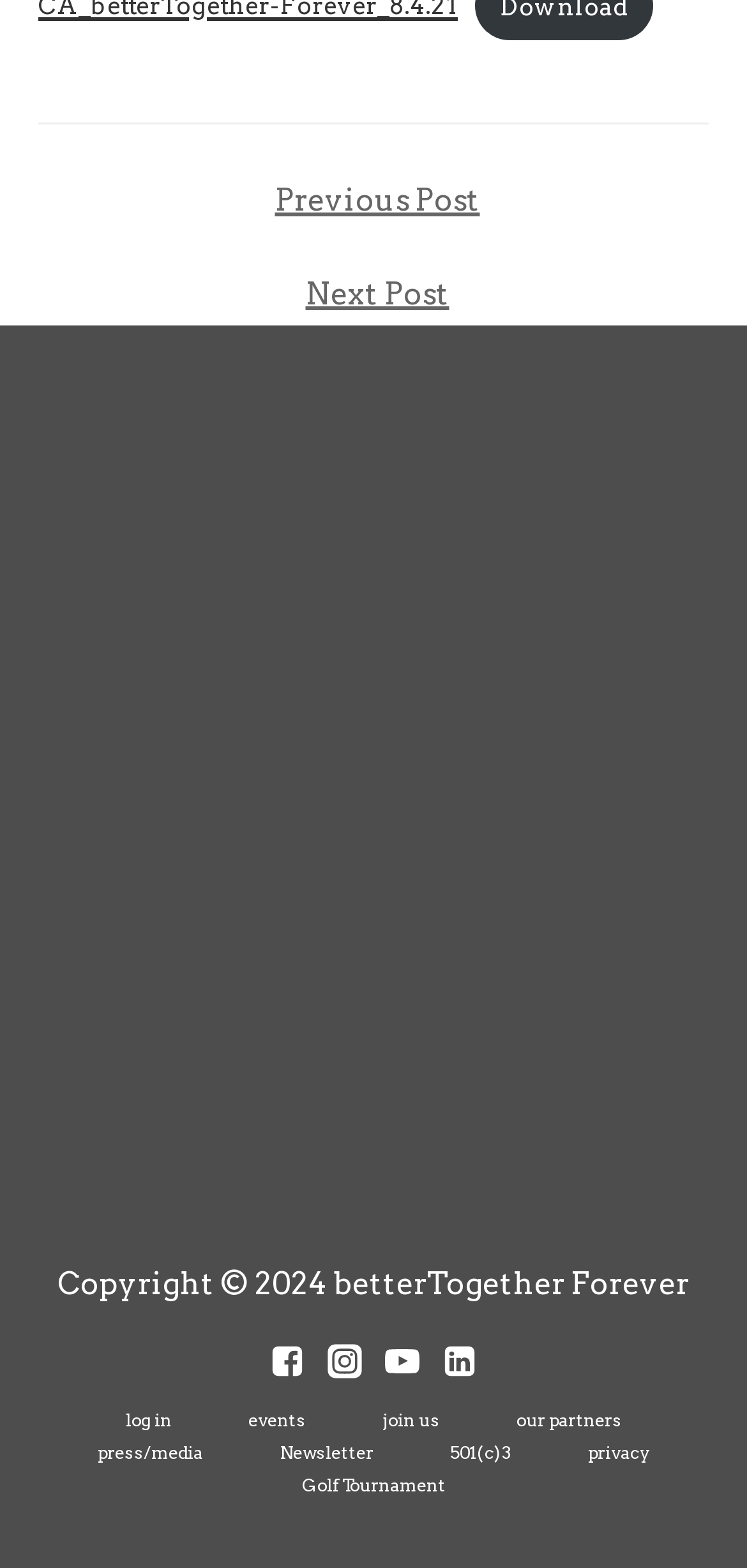Determine the bounding box coordinates of the UI element described by: "privacy".

[0.736, 0.917, 0.921, 0.938]